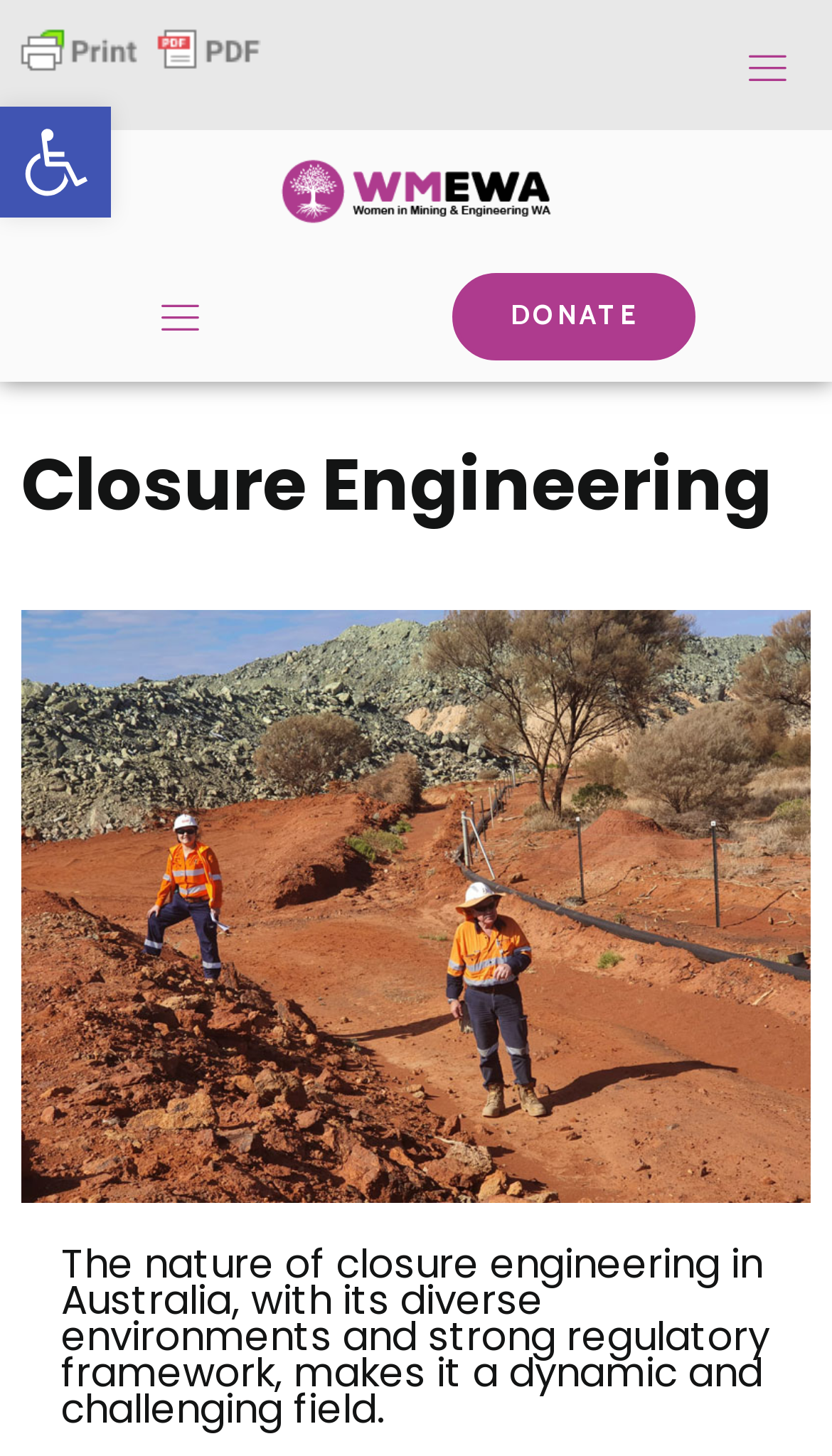What is the call to action on the webpage?
Using the image, provide a concise answer in one word or a short phrase.

Donate